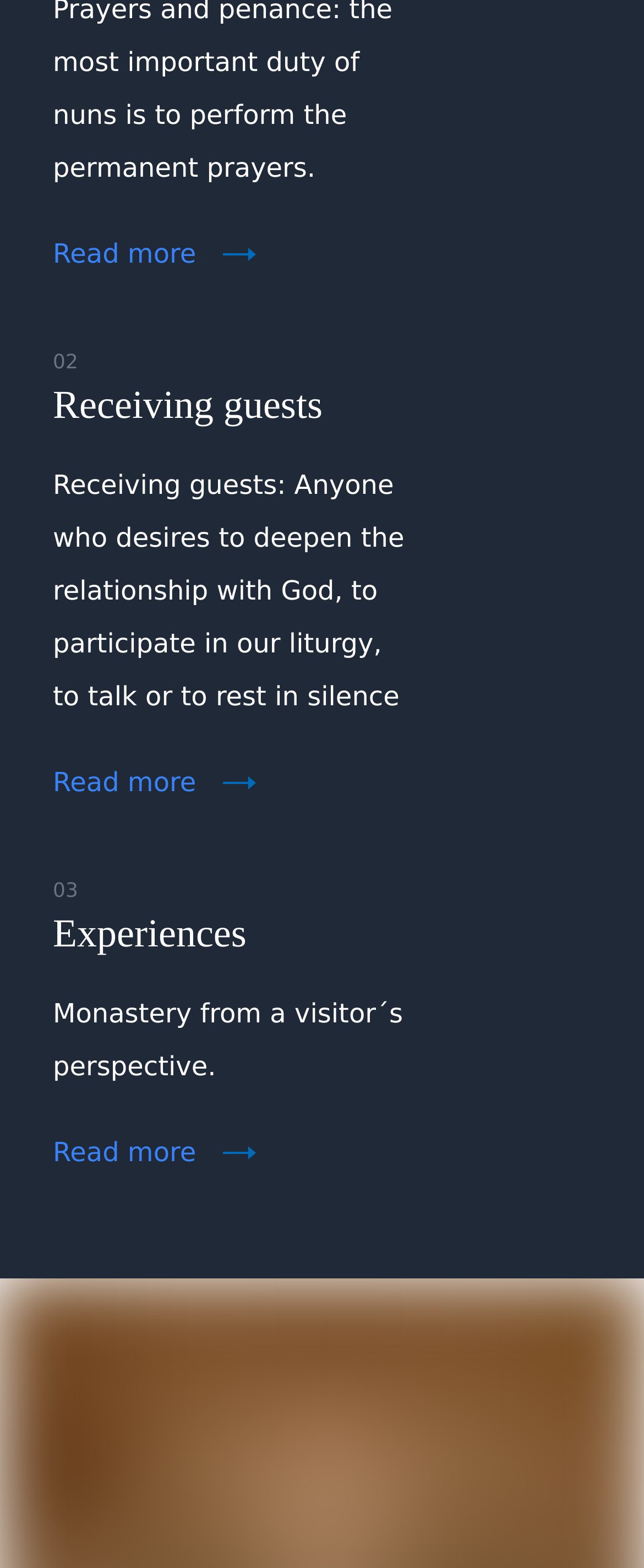From the webpage screenshot, predict the bounding box of the UI element that matches this description: "ExperiencesMonastery from a visitor´s perspective.".

[0.082, 0.556, 0.639, 0.745]